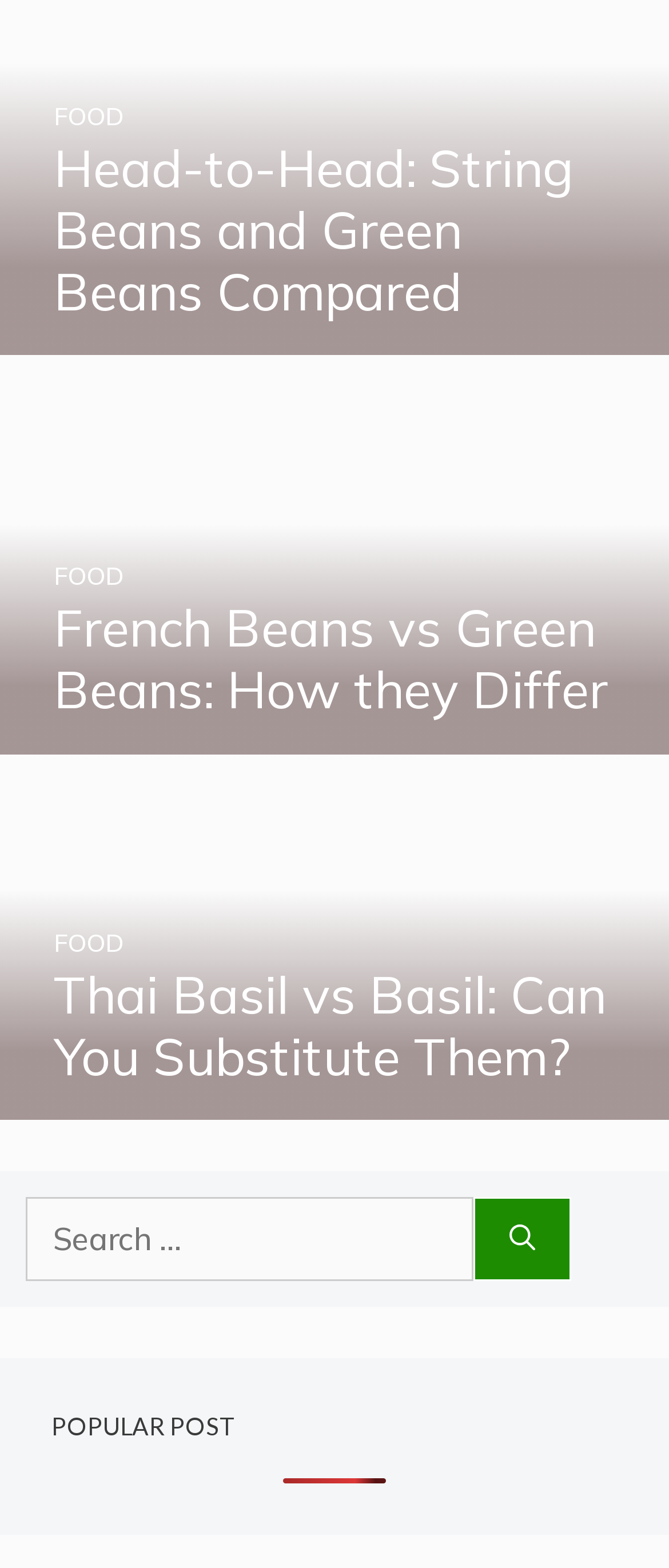Identify the bounding box coordinates for the element that needs to be clicked to fulfill this instruction: "Go to Home". Provide the coordinates in the format of four float numbers between 0 and 1: [left, top, right, bottom].

None